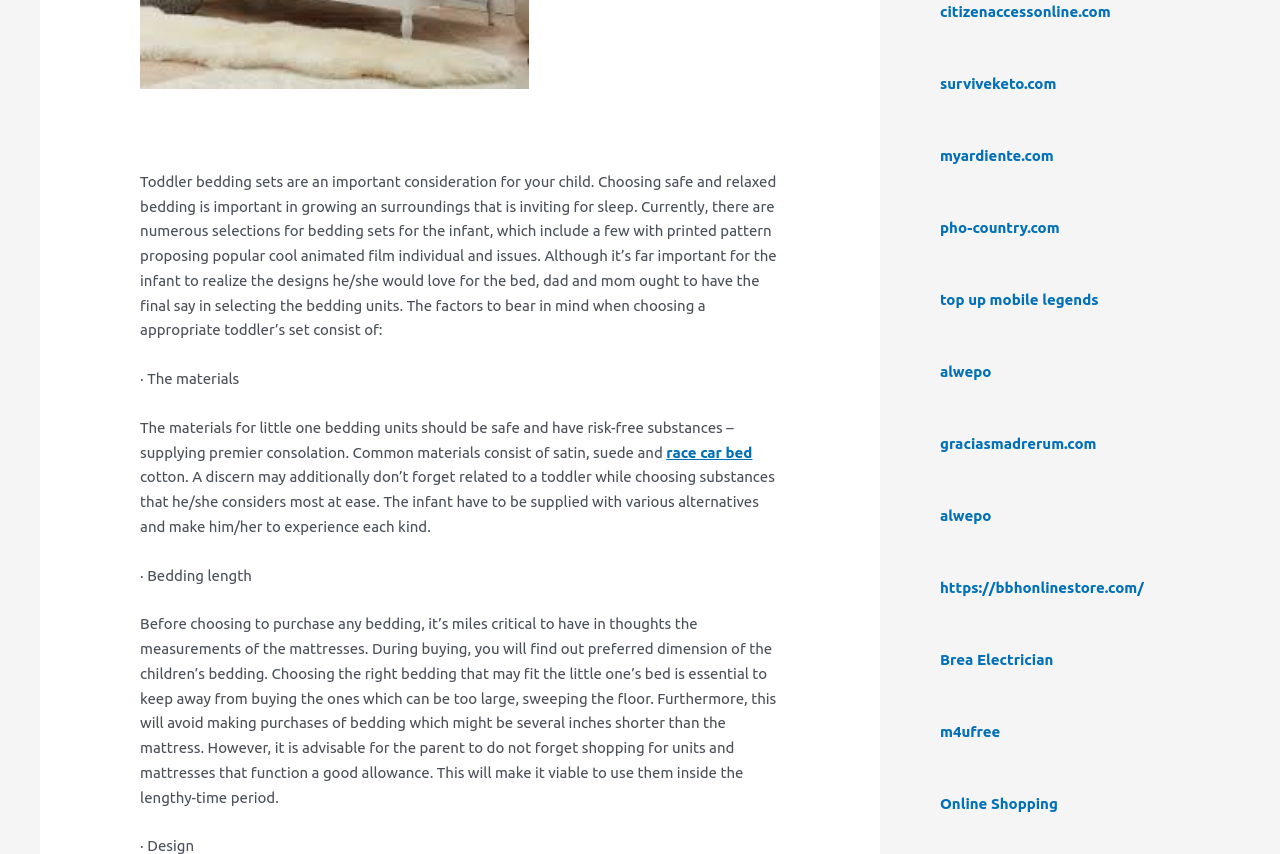Based on the element description, predict the bounding box coordinates (top-left x, top-left y, bottom-right x, bottom-right y) for the UI element in the screenshot: myardiente.com

[0.734, 0.172, 0.823, 0.192]